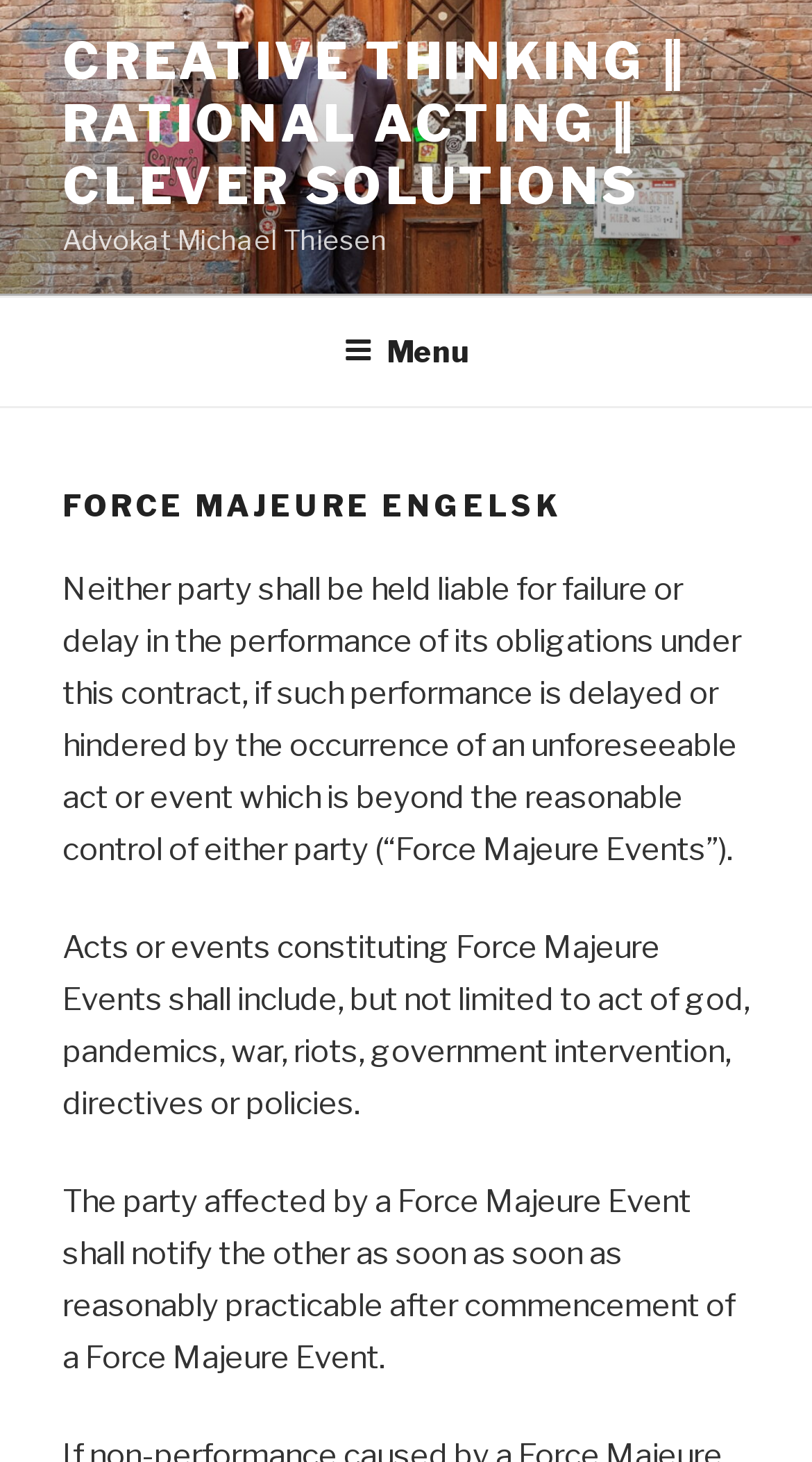What is the name of the lawyer?
Please utilize the information in the image to give a detailed response to the question.

I found the name of the lawyer by looking at the static text element 'Advokat Michael Thiesen' which is located below the main heading.